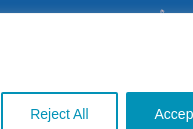Offer an in-depth caption that covers the entire scene depicted in the image.

The image features a stylish signature belonging to Annerie Feldman, an accredited Health & Wellness Coach affiliated with Wellness Coaching Australia. This signature is presented above a motivational quote, "I help you unlock your wellness potential by creating the body image that exudes confidence and authentic self." Alongside the signature, the visual emphasizes themes of self-love and personal growth, capturing the essence of Annerie's philosophy. The overall layout promotes a message of empowerment, urging individuals to focus on their mental and physical well-being for a brighter future.